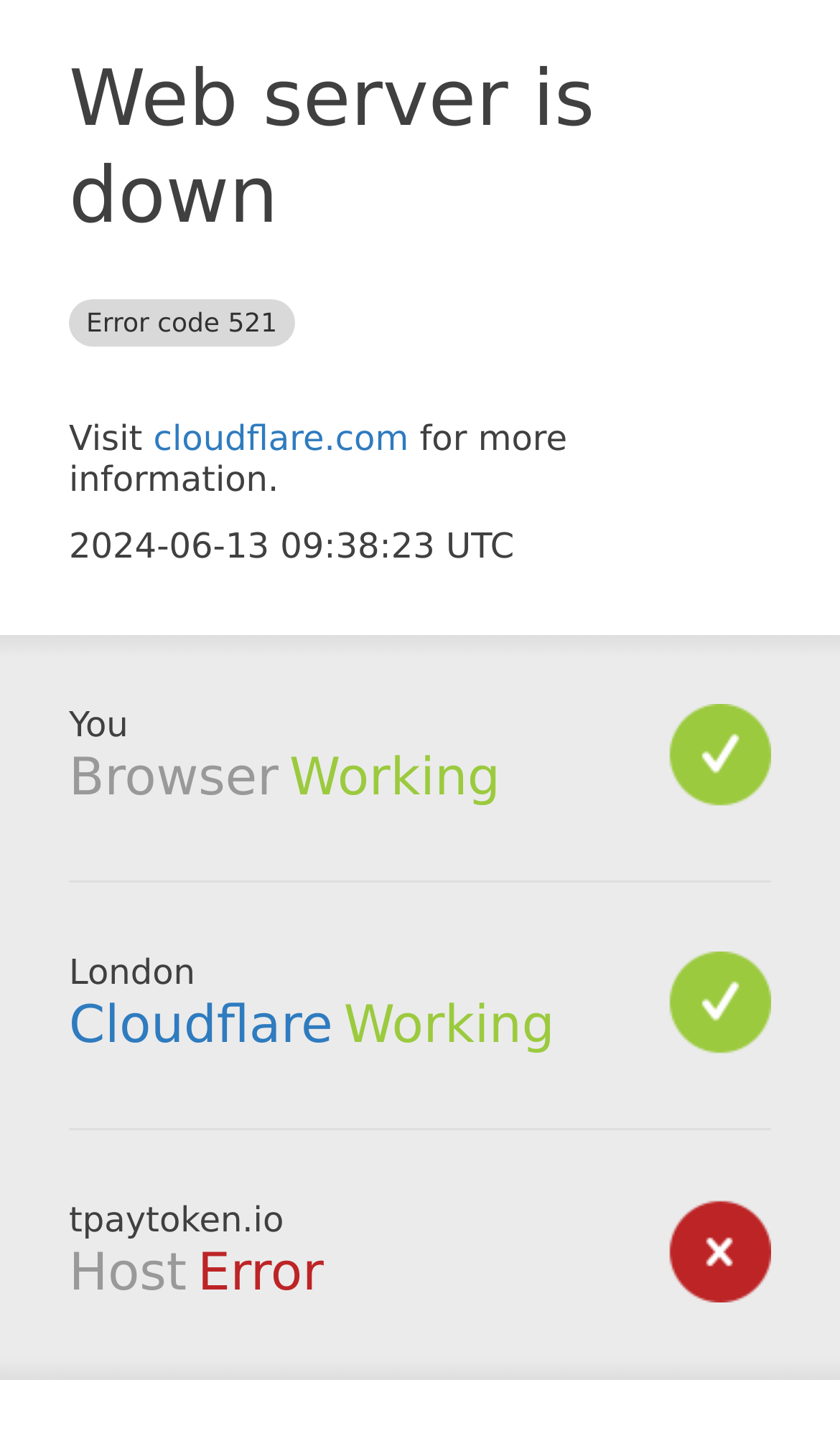Use a single word or phrase to answer the question:
What is the current status of the browser?

Working